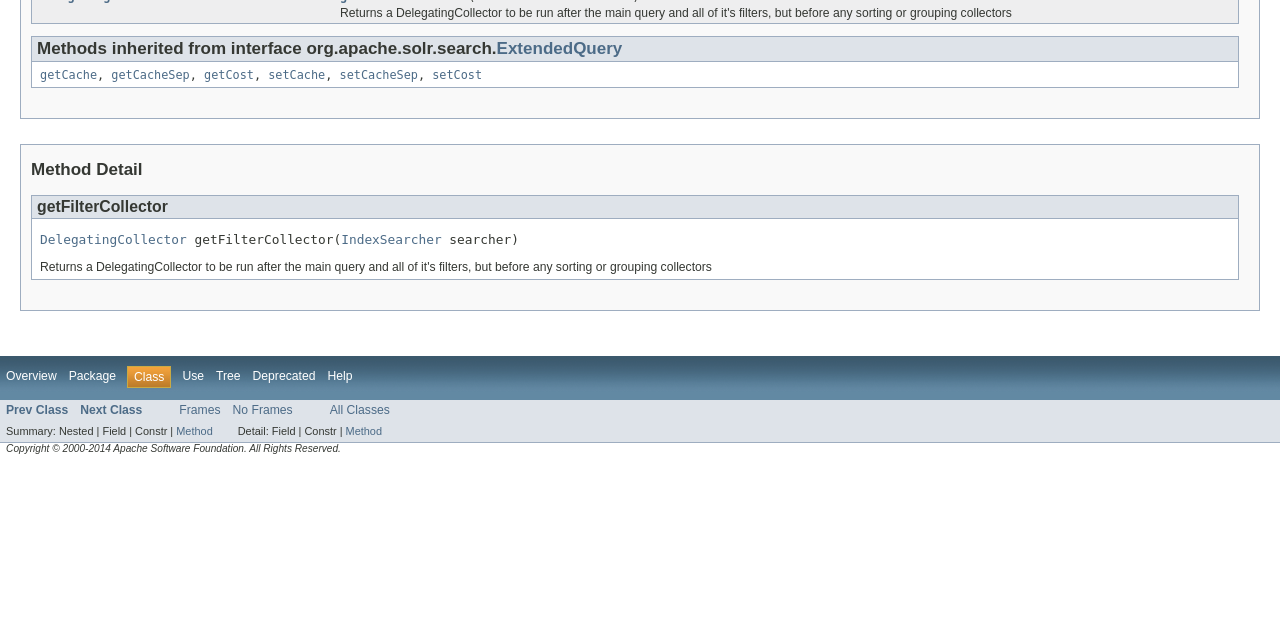Using the given description, provide the bounding box coordinates formatted as (top-left x, top-left y, bottom-right x, bottom-right y), with all values being floating point numbers between 0 and 1. Description: getCache

[0.031, 0.106, 0.076, 0.128]